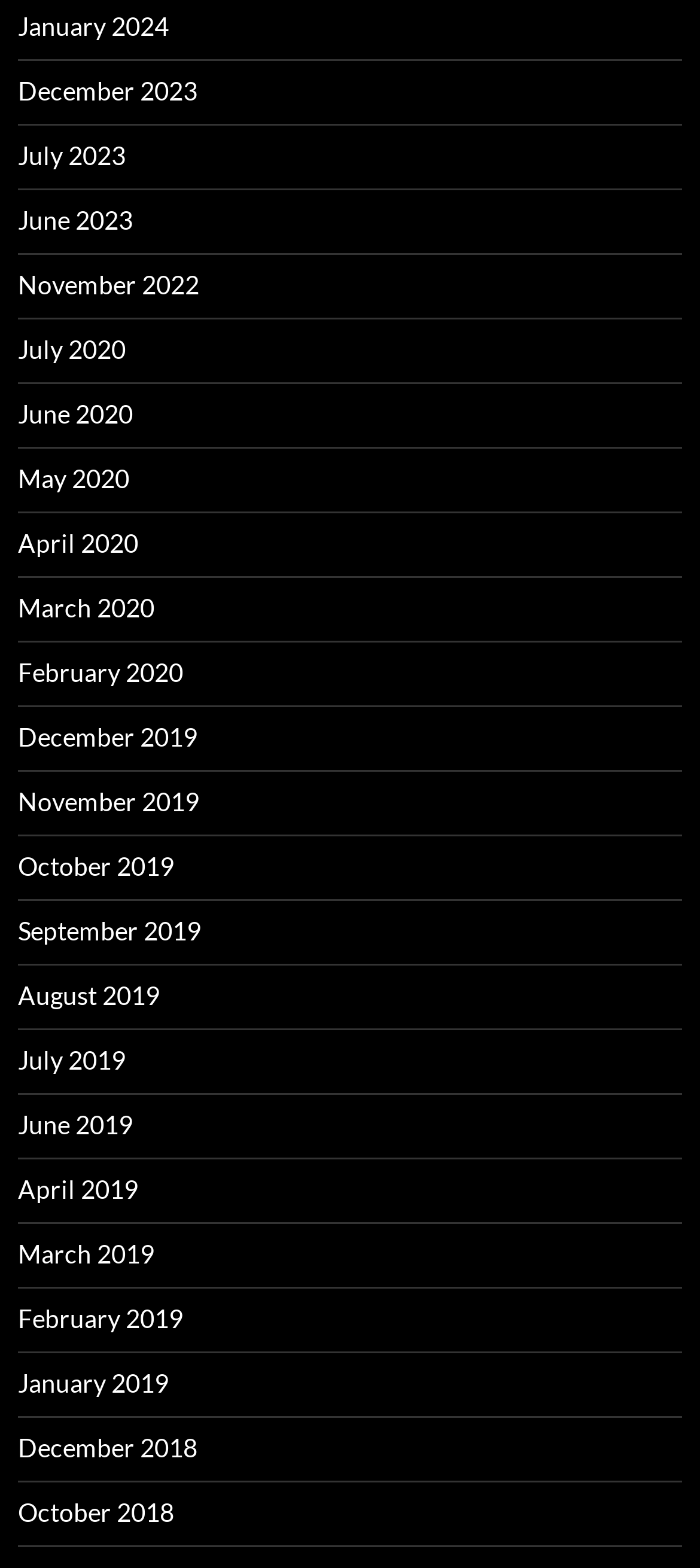Please give a succinct answer to the question in one word or phrase:
Are there any months listed from the year 2021?

No